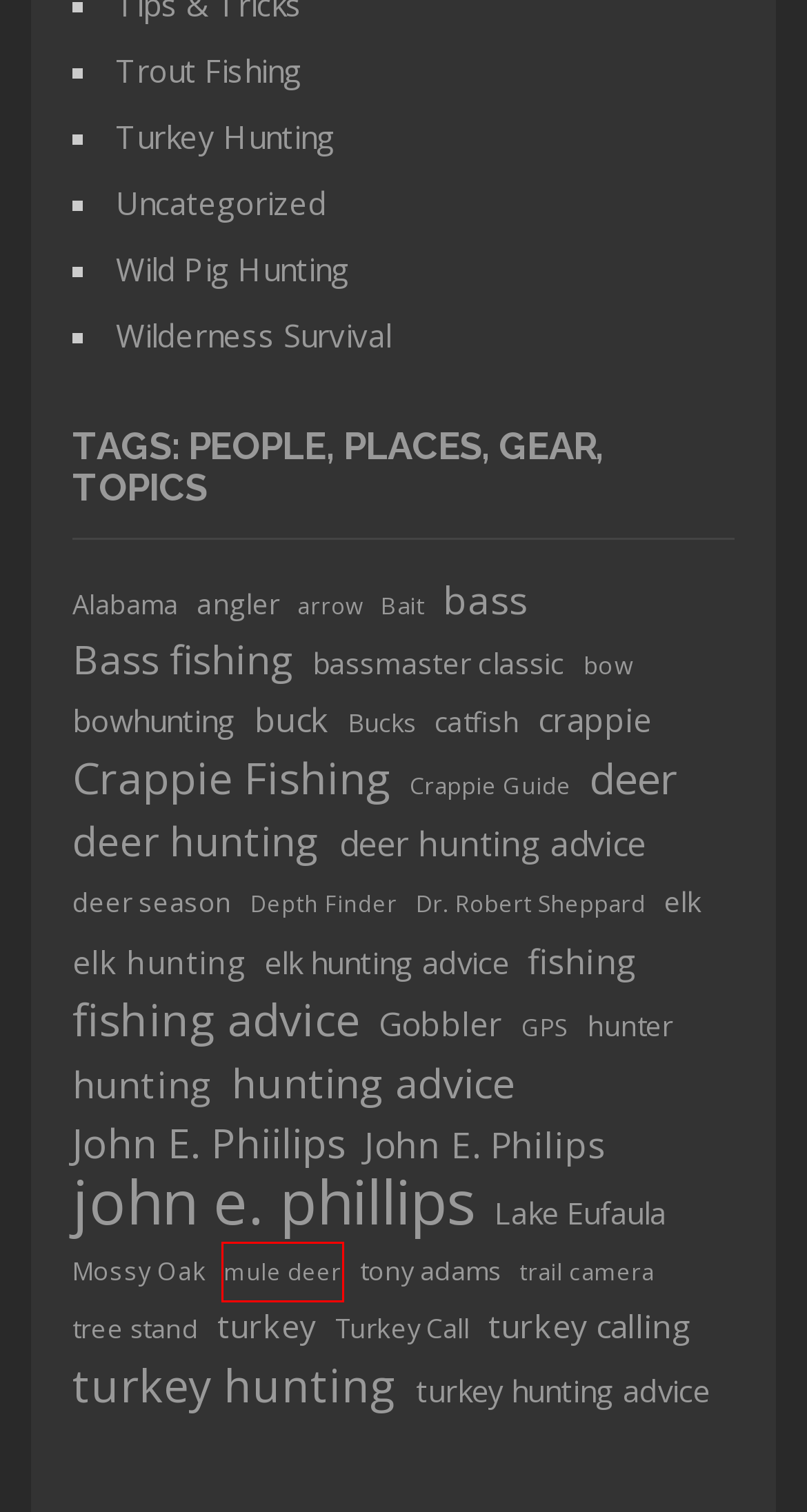Look at the screenshot of a webpage with a red bounding box and select the webpage description that best corresponds to the new page after clicking the element in the red box. Here are the options:
A. Dr. Robert Sheppard Archives - John In The WildJohn In The Wild | John E. Phillips' Outdoor Journals
B. elk Archives - John In The WildJohn In The Wild | John E. Phillips' Outdoor Journals
C. Bass fishing Archives - John In The WildJohn In The Wild | John E. Phillips' Outdoor Journals
D. bassmaster classic Archives - John In The WildJohn In The Wild | John E. Phillips' Outdoor Journals
E. bass Archives - John In The WildJohn In The Wild | John E. Phillips' Outdoor Journals
F. Trout Fishing Archives - John In The WildJohn In The Wild | John E. Phillips' Outdoor Journals
G. bow Archives - John In The WildJohn In The Wild | John E. Phillips' Outdoor Journals
H. mule deer Archives - John In The WildJohn In The Wild | John E. Phillips' Outdoor Journals

H